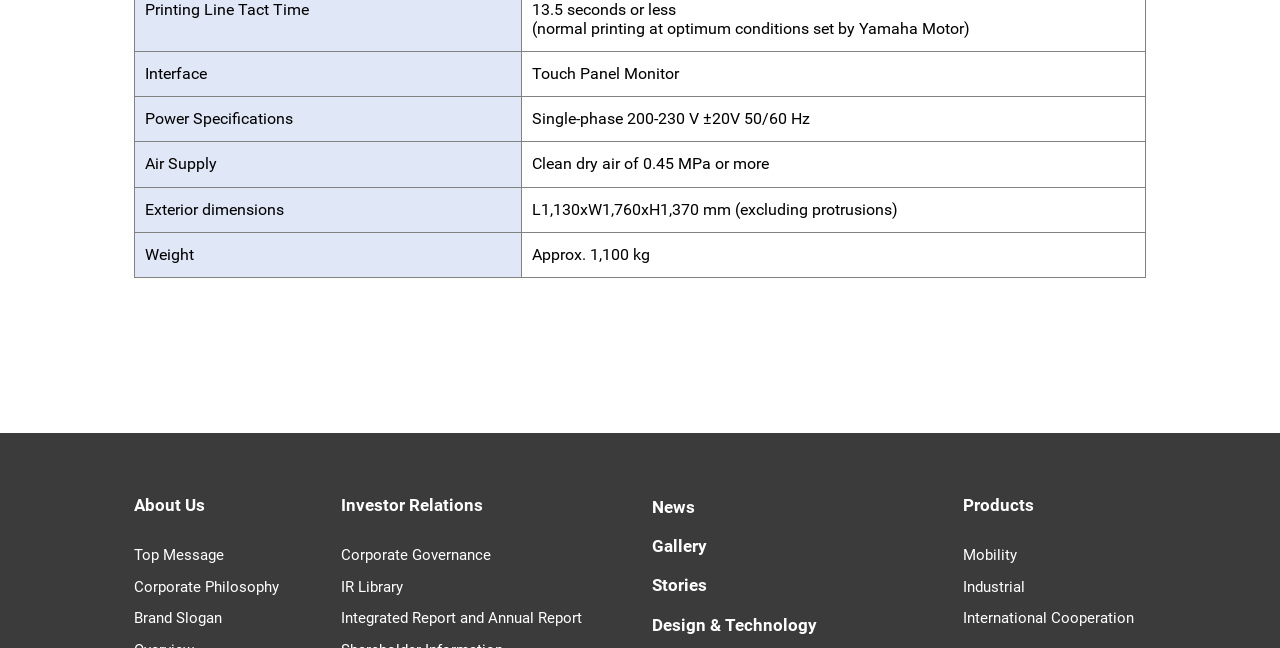Please specify the coordinates of the bounding box for the element that should be clicked to carry out this instruction: "Select the Russian language option". The coordinates must be four float numbers between 0 and 1, formatted as [left, top, right, bottom].

None